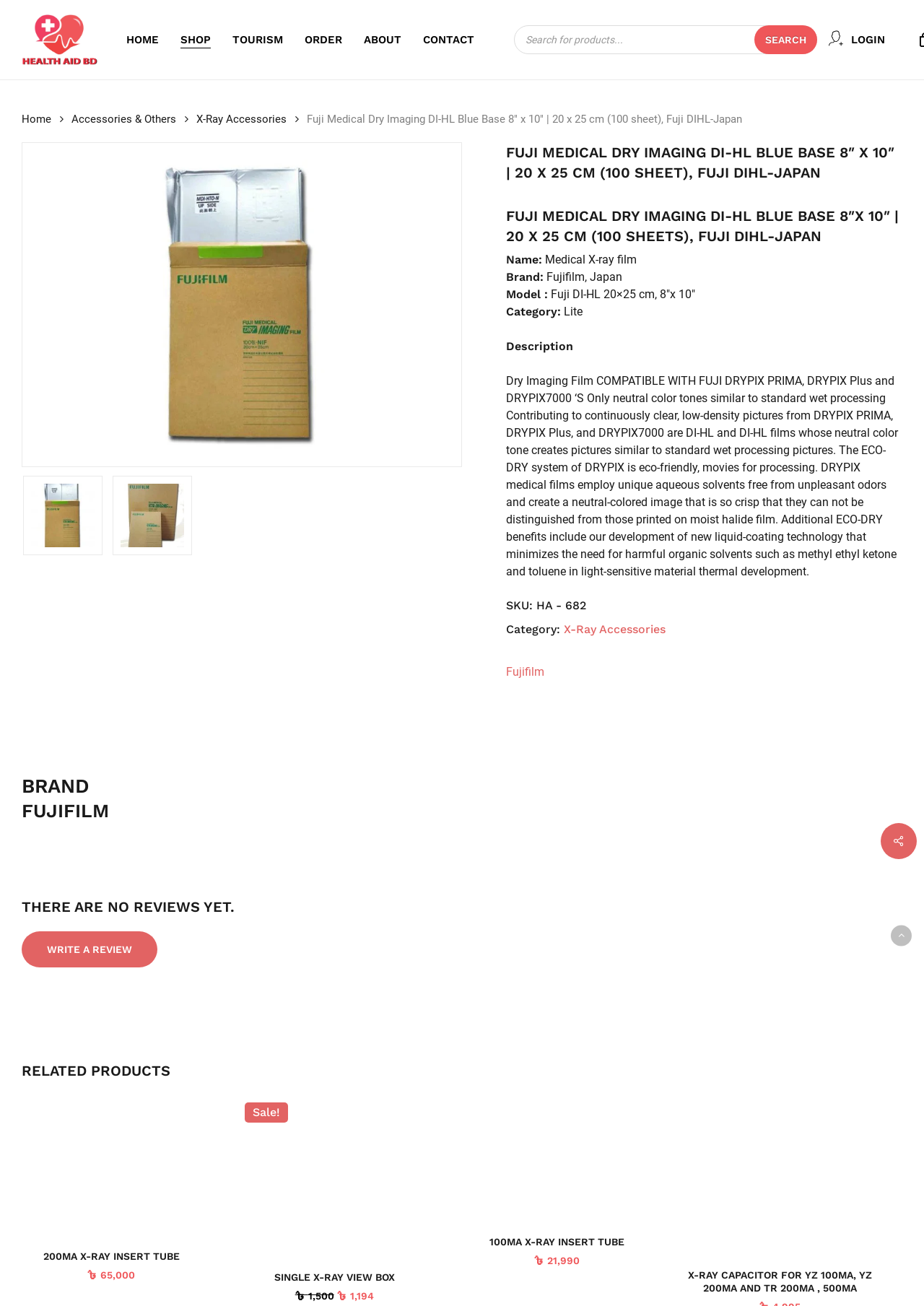Could you specify the bounding box coordinates for the clickable section to complete the following instruction: "Enter a comment in the text box"?

None